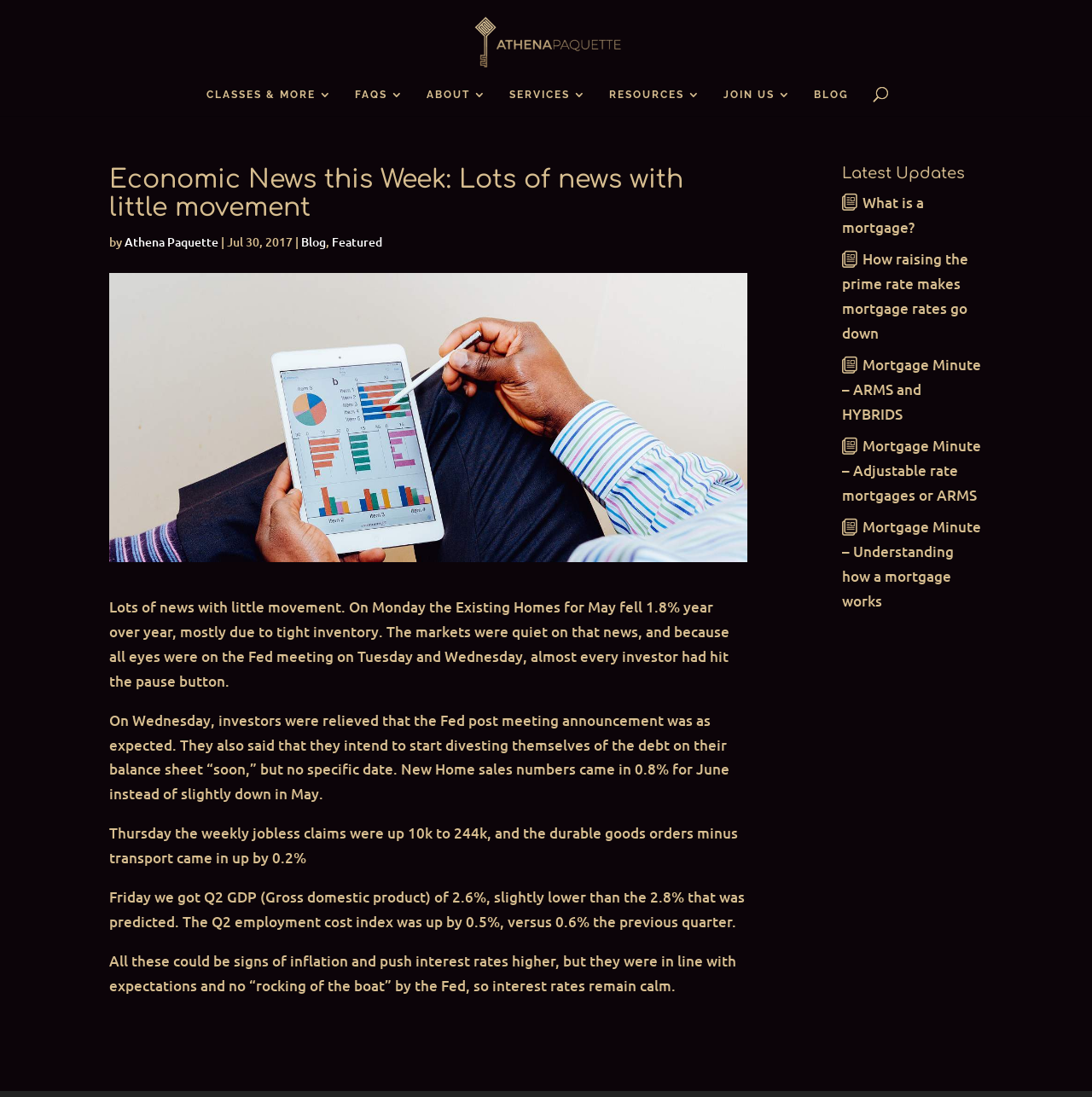How many links are in the 'Latest Updates' section?
Provide a thorough and detailed answer to the question.

The number of links in the 'Latest Updates' section can be counted by looking at the links in the section. There are five links: 'What is a mortgage?', 'How raising the prime rate makes mortgage rates go down', 'Mortgage Minute – ARMS and HYBRIDS', 'Mortgage Minute – Adjustable rate mortgages or ARMS', and 'Mortgage Minute – Understanding how a mortgage works'.